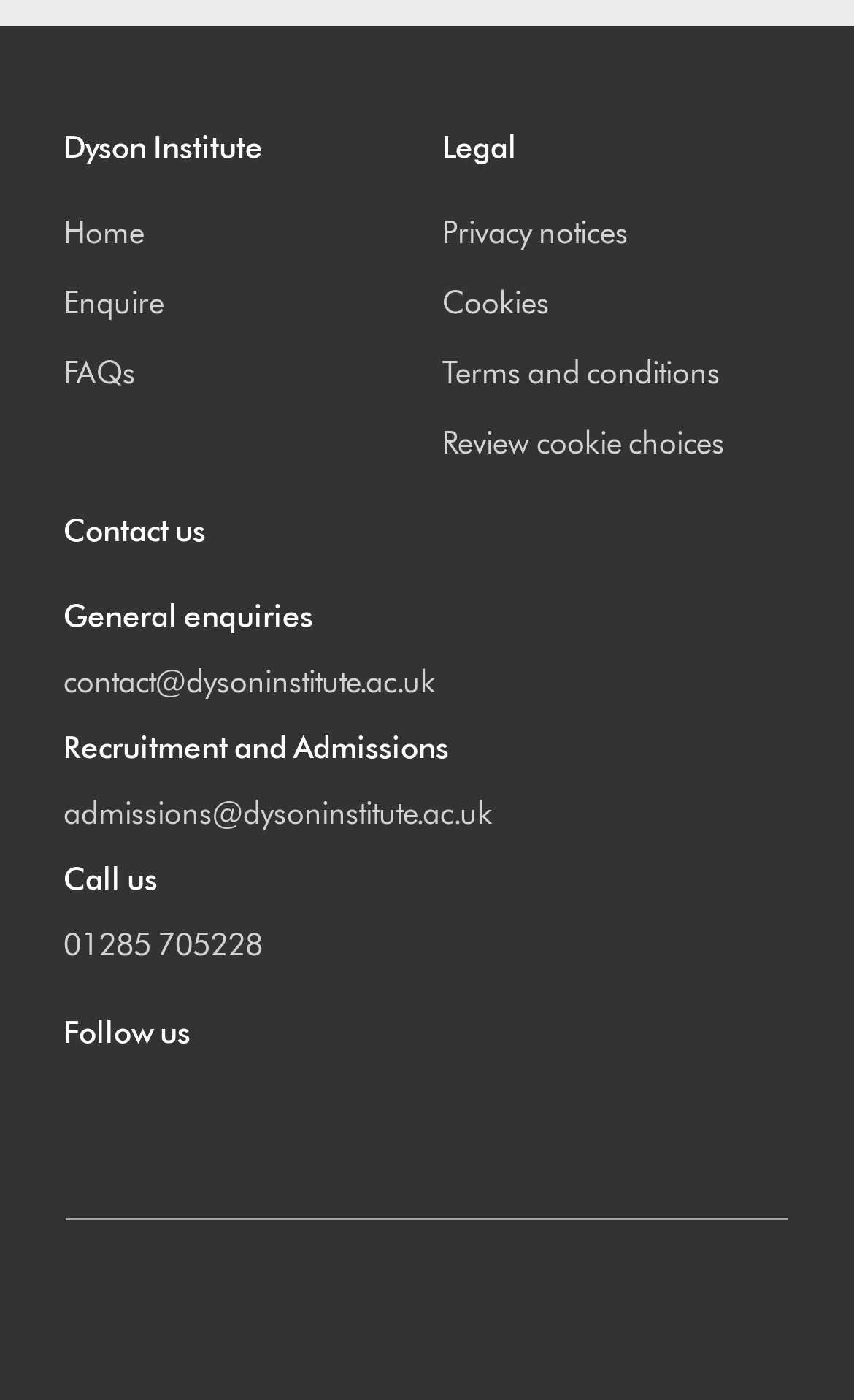Please find the bounding box coordinates (top-left x, top-left y, bottom-right x, bottom-right y) in the screenshot for the UI element described as follows: Enquire

[0.074, 0.204, 0.192, 0.231]